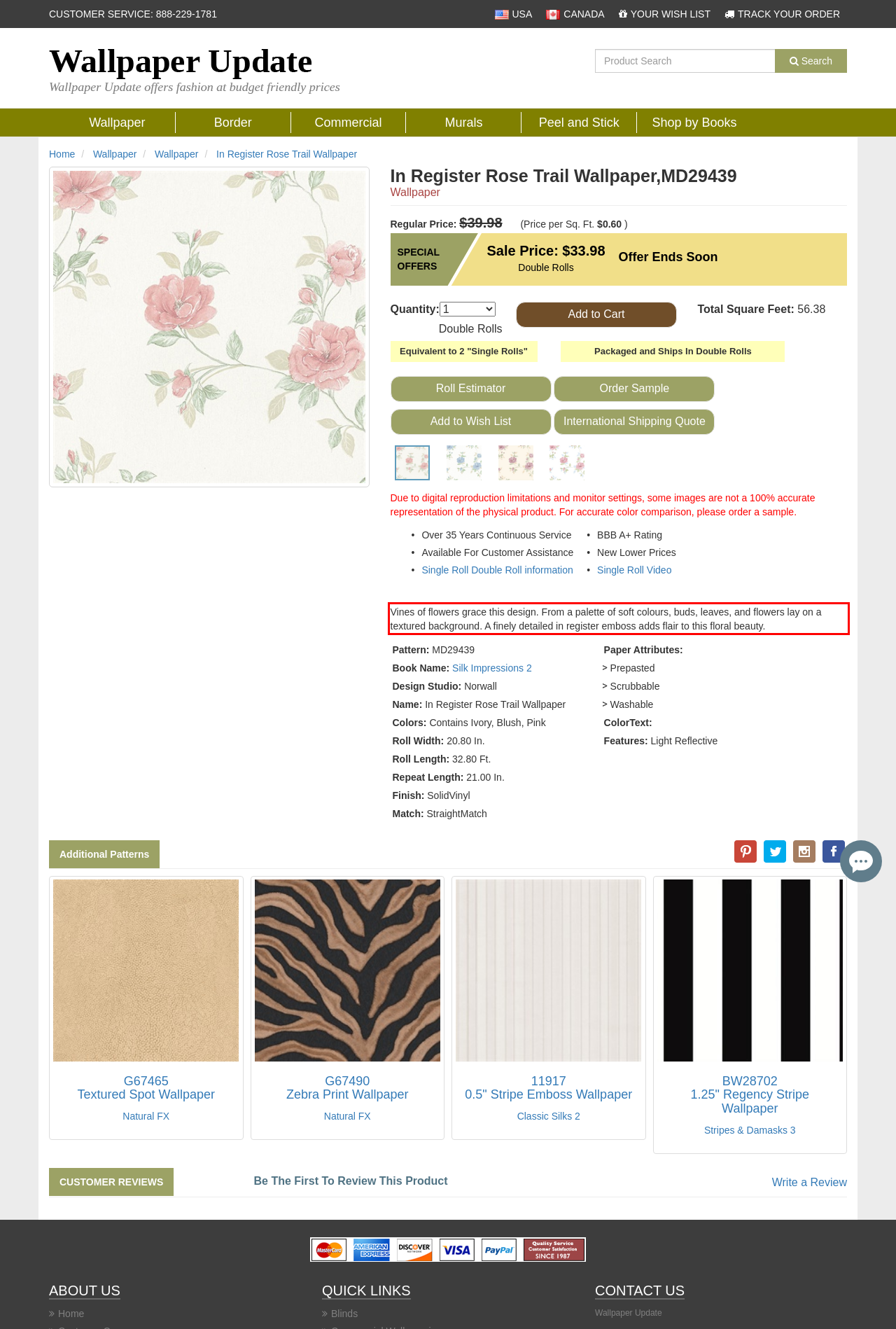View the screenshot of the webpage and identify the UI element surrounded by a red bounding box. Extract the text contained within this red bounding box.

Vines of flowers grace this design. From a palette of soft colours, buds, leaves, and flowers lay on a textured background. A finely detailed in register emboss adds flair to this floral beauty.